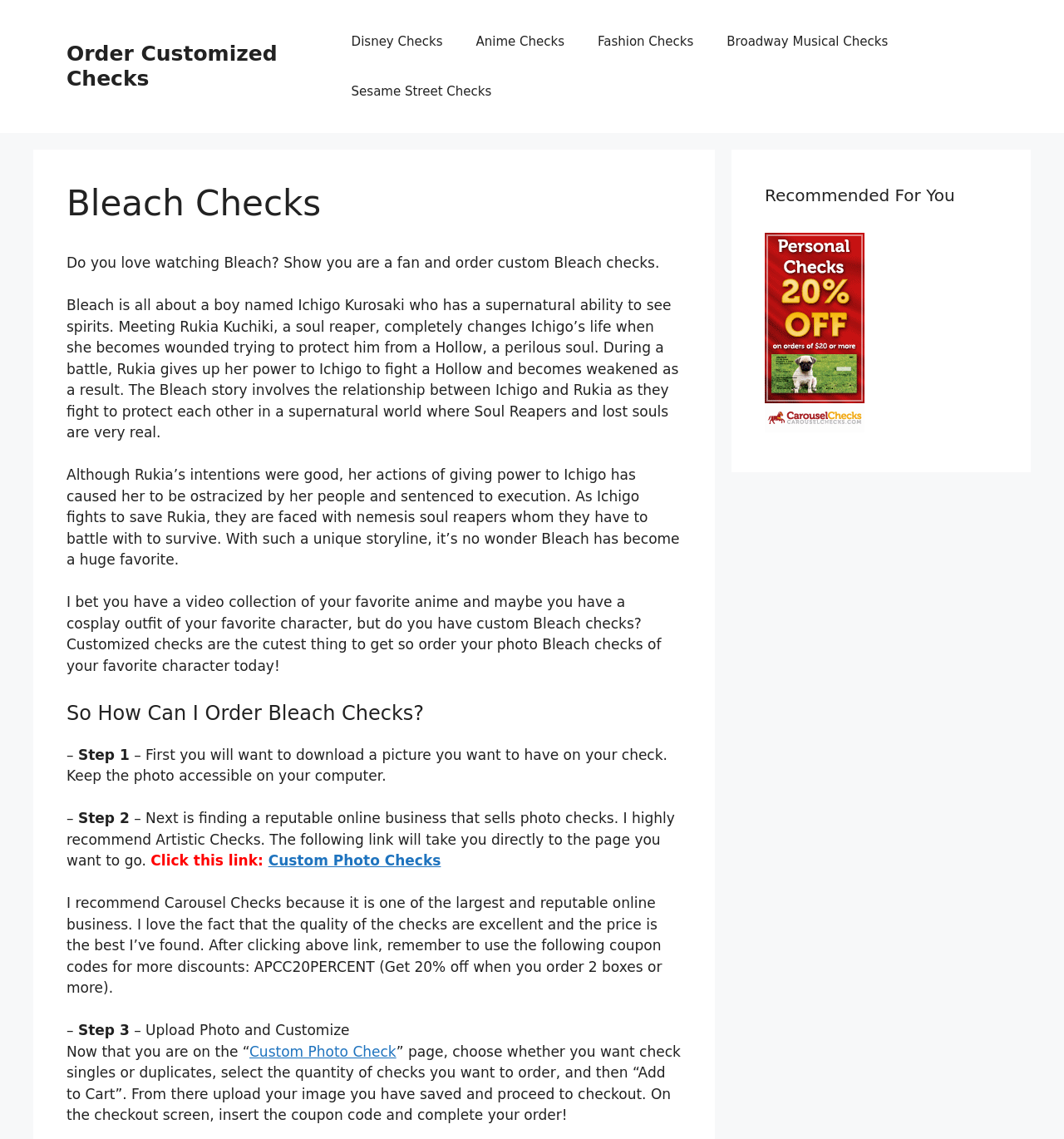Specify the bounding box coordinates of the area that needs to be clicked to achieve the following instruction: "Get Custom Photo Checks".

[0.252, 0.748, 0.414, 0.763]